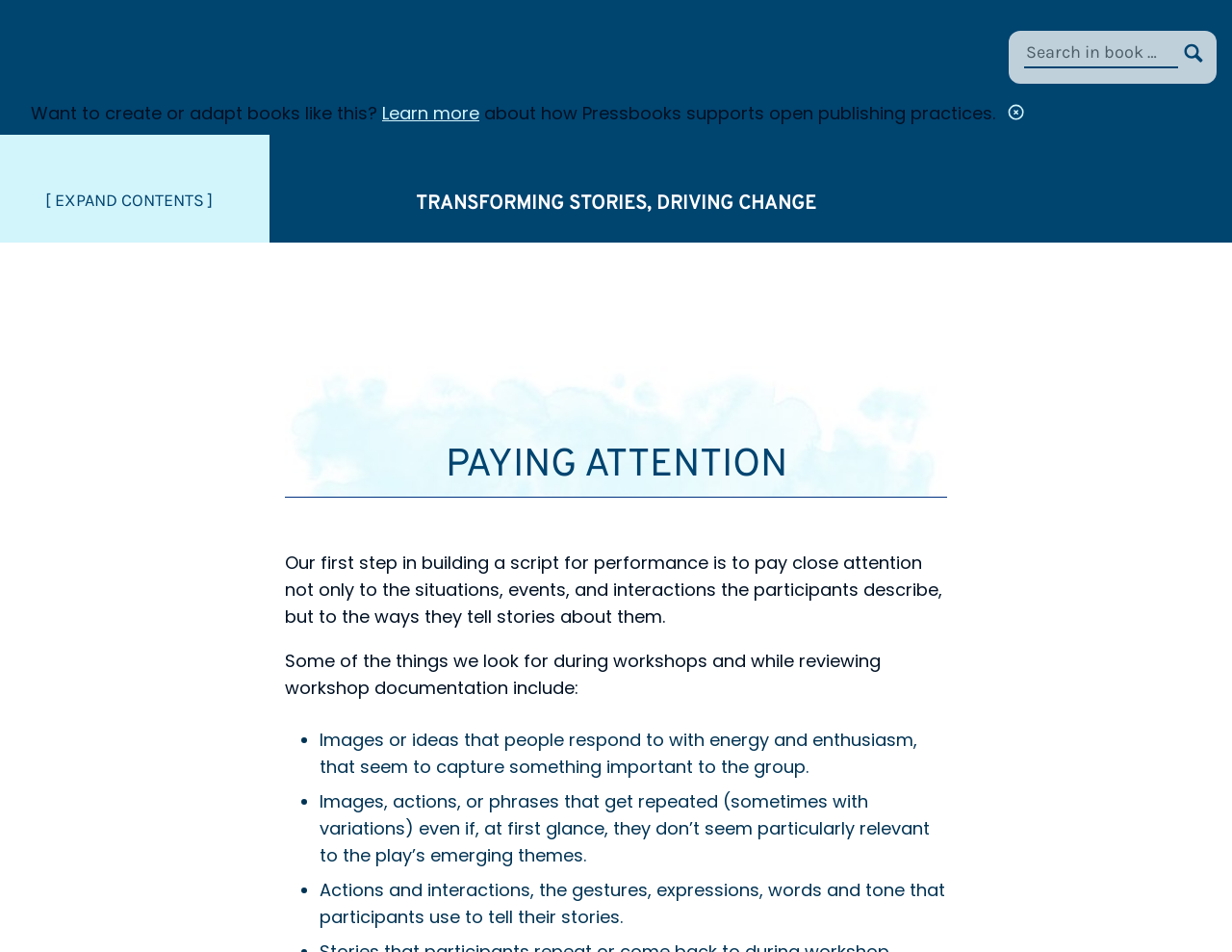Utilize the details in the image to give a detailed response to the question: What is the format of the list in the webpage?

The webpage contains a list with bullet points, denoted by '•' symbols. The list appears to be a series of points that the author considers important in the storytelling process.